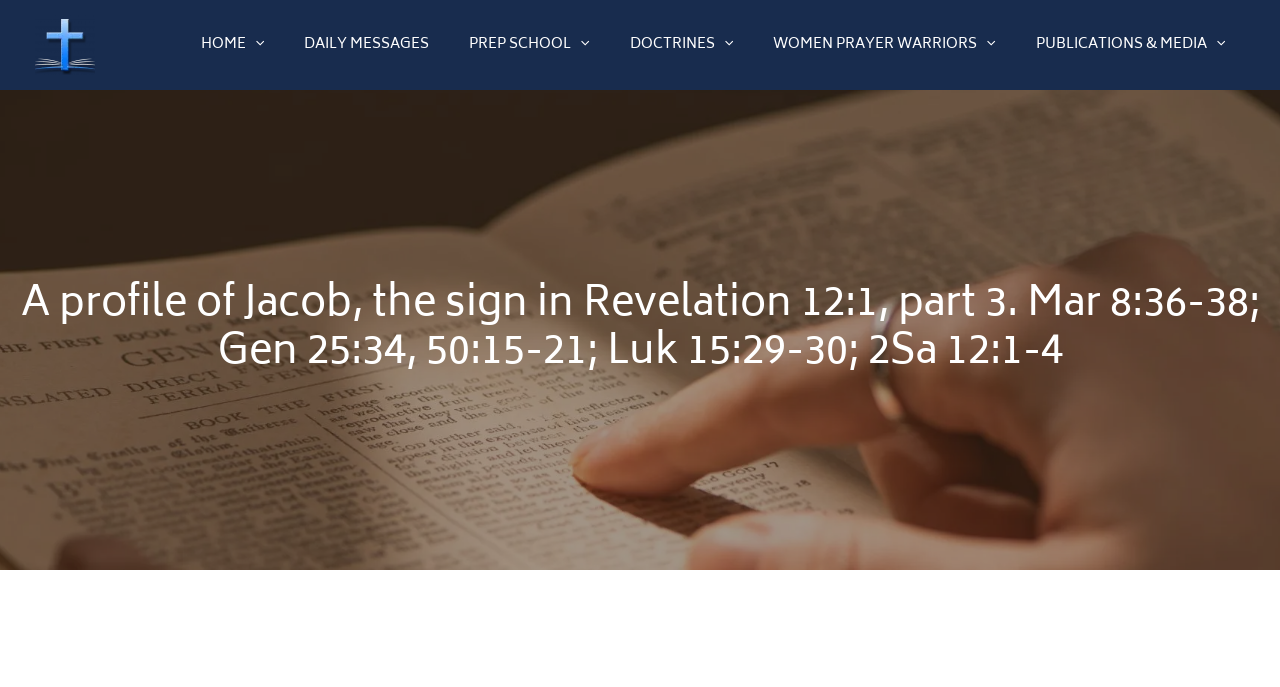Use a single word or phrase to answer the question:
How many images are there on the webpage?

8